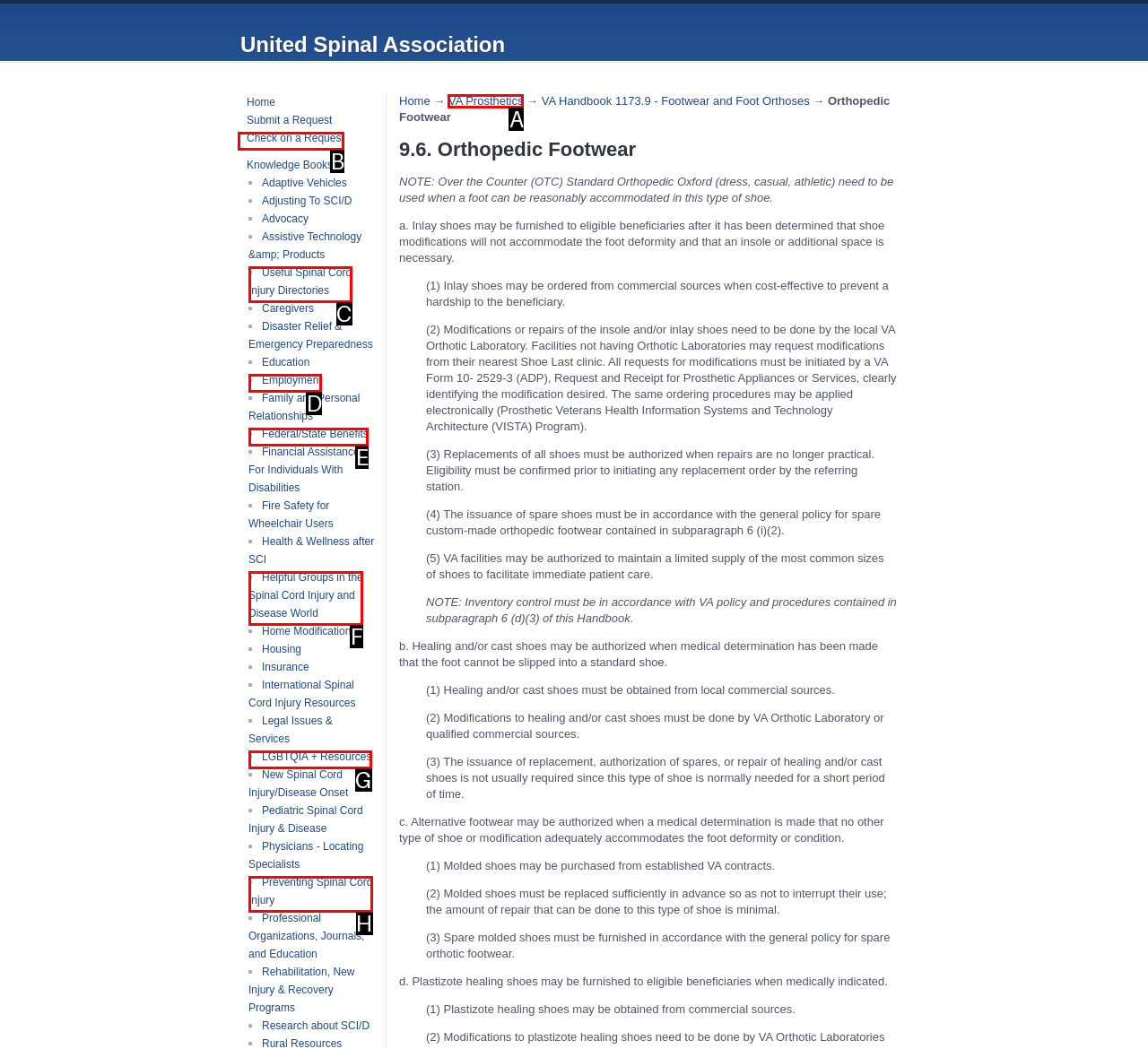Identify the HTML element that corresponds to the following description: Employment Provide the letter of the best matching option.

D